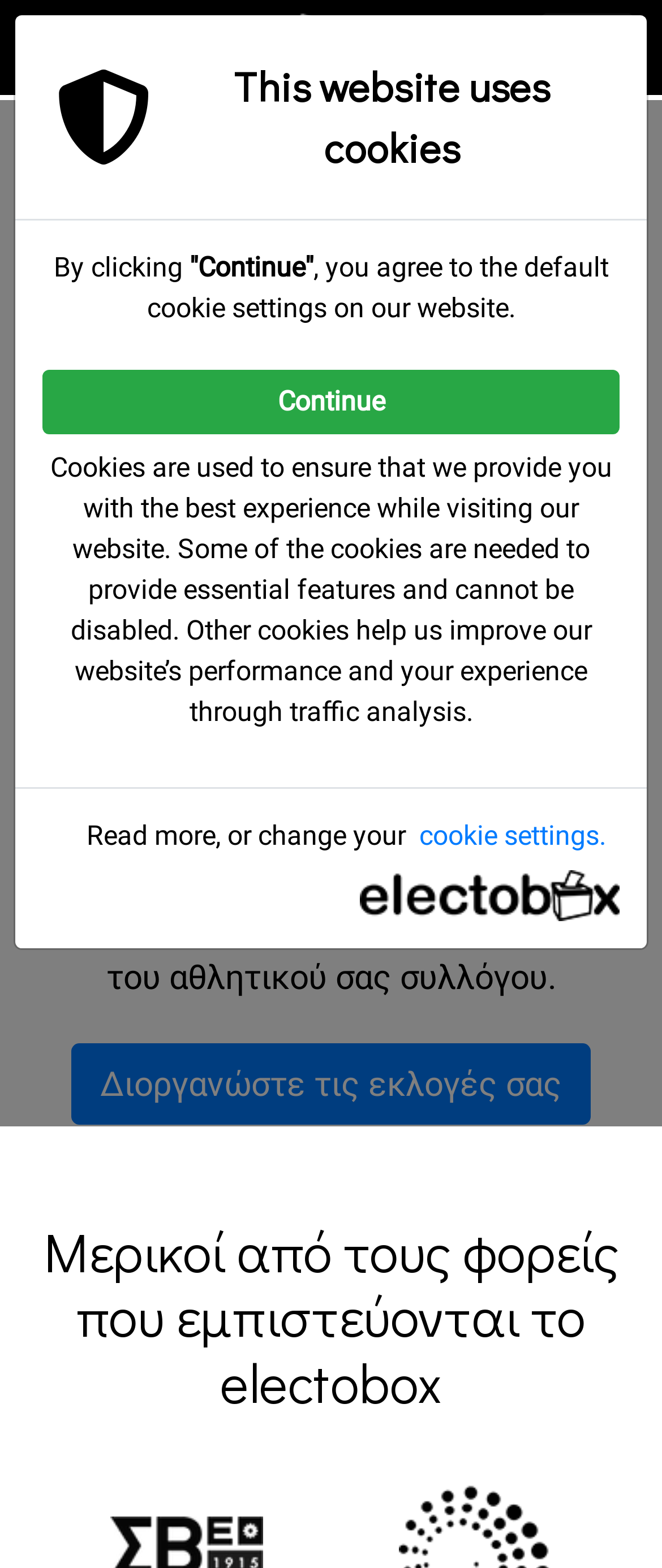What is the main heading displayed on the webpage? Please provide the text.

Ηλεκτρονικές Εκλογές Αθλητικών Συλλόγων